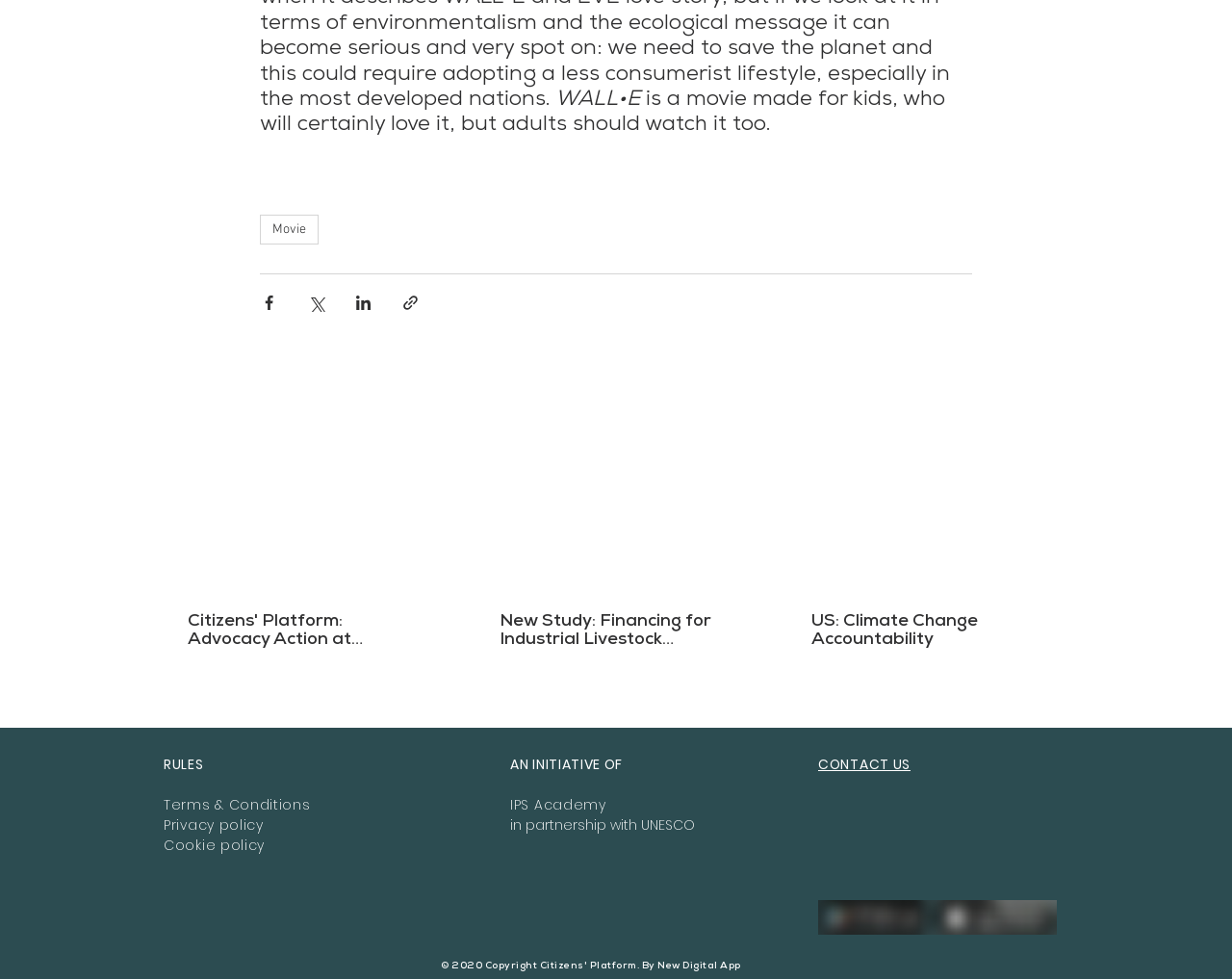Identify the bounding box coordinates of the clickable section necessary to follow the following instruction: "View the YouTube channel". The coordinates should be presented as four float numbers from 0 to 1, i.e., [left, top, right, bottom].

[0.753, 0.823, 0.777, 0.852]